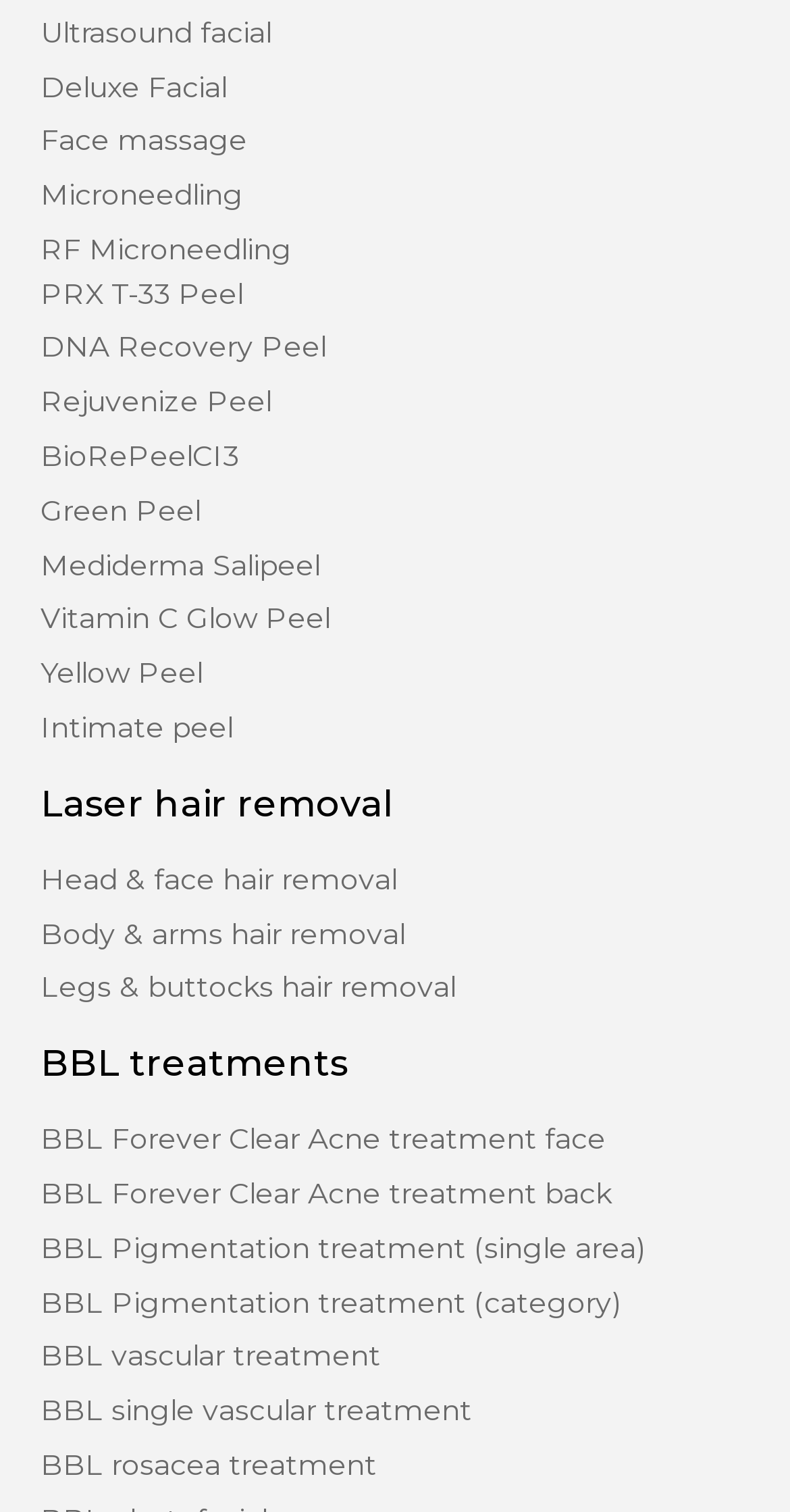Kindly determine the bounding box coordinates for the clickable area to achieve the given instruction: "Click Microneedling link".

[0.051, 0.118, 0.949, 0.141]